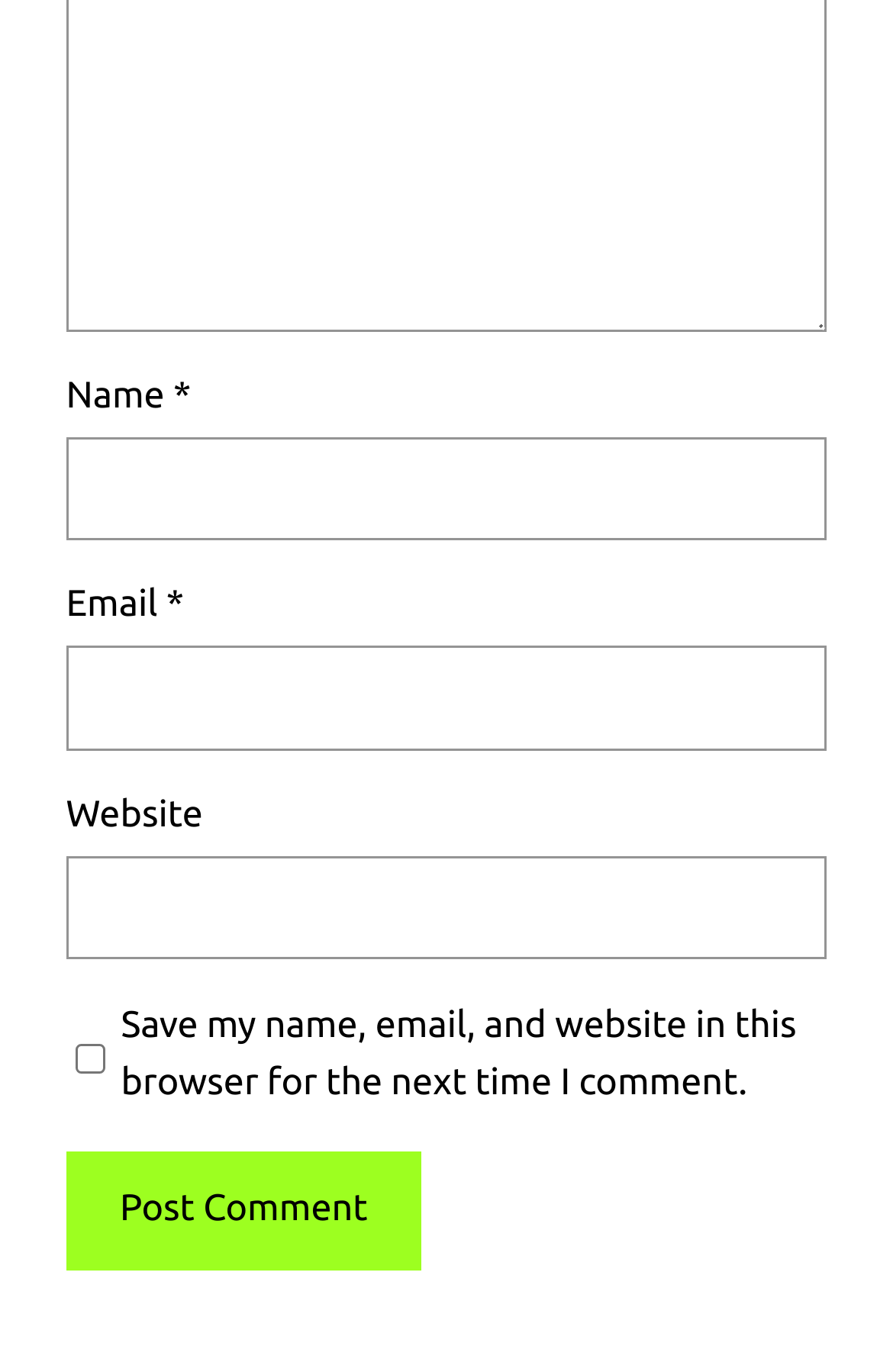What is the purpose of the checkbox?
Please provide a single word or phrase based on the screenshot.

Save comment info